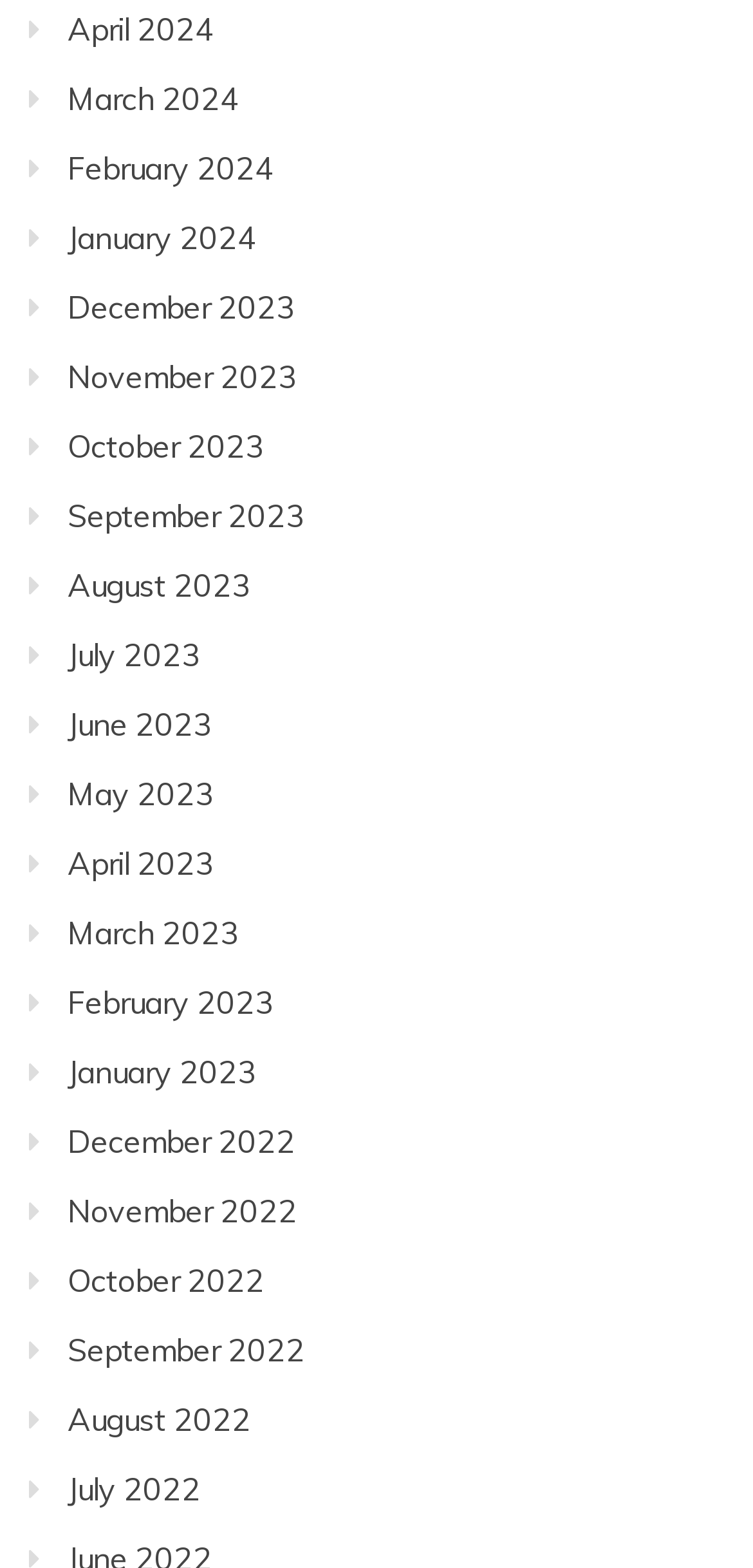Are the months listed in chronological order?
Examine the image and give a concise answer in one word or a short phrase.

Yes